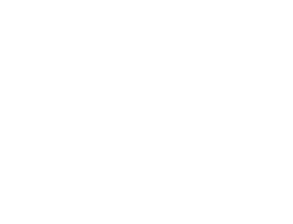Answer the question below with a single word or a brief phrase: 
Is the initiative focused on fashion only?

No